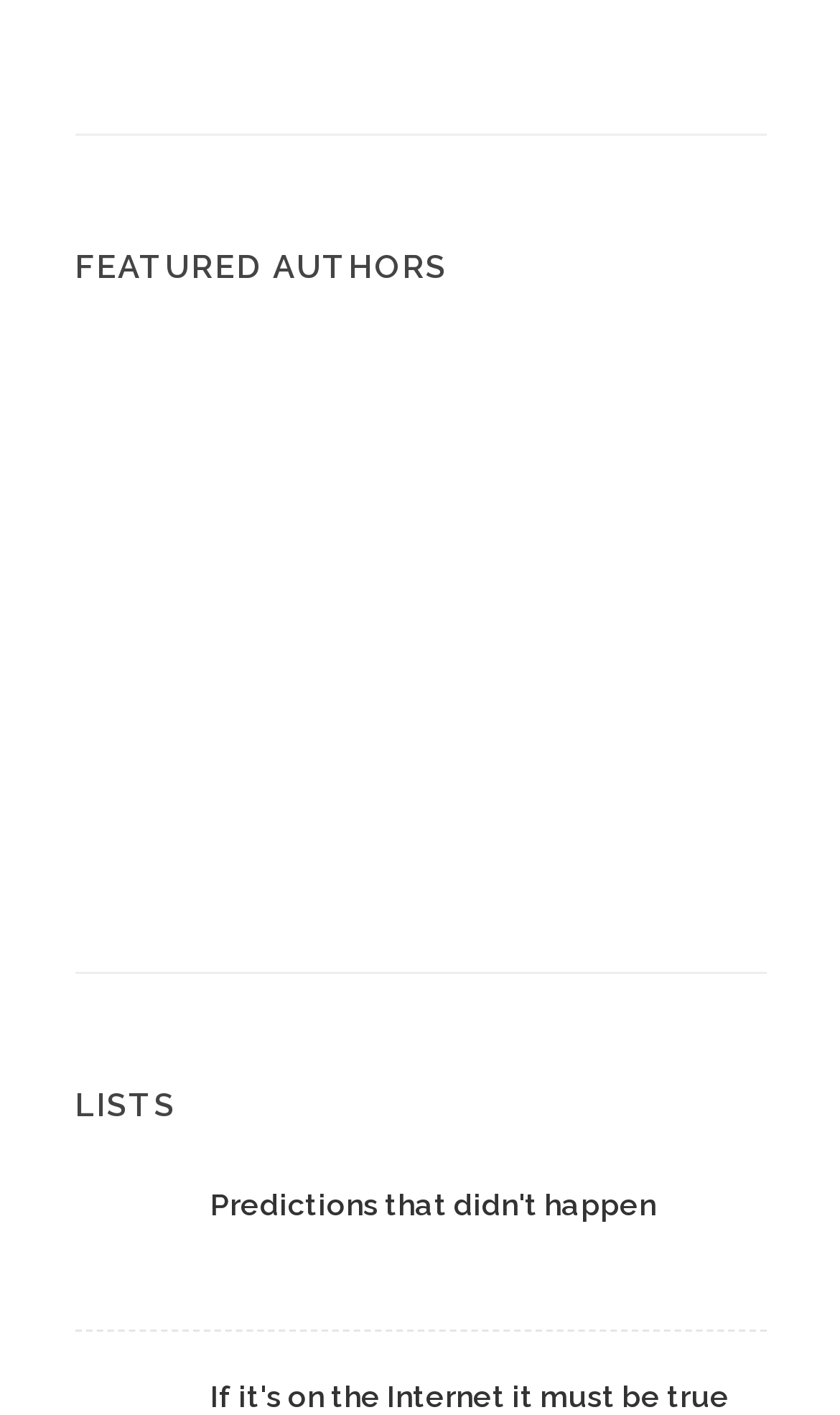Determine the bounding box coordinates of the clickable element necessary to fulfill the instruction: "Explore the list of Predictions that didn't happen". Provide the coordinates as four float numbers within the 0 to 1 range, i.e., [left, top, right, bottom].

[0.088, 0.836, 0.212, 0.909]